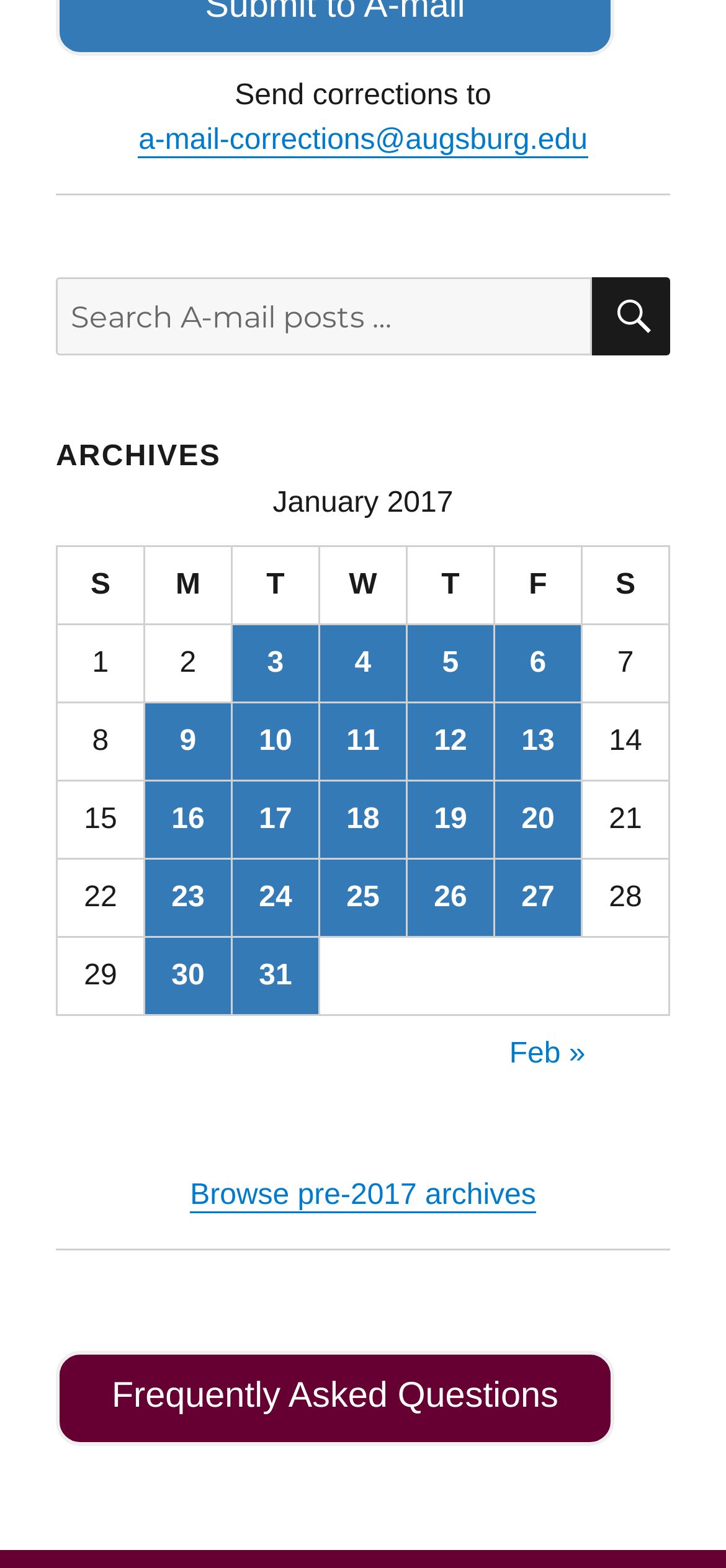Please find the bounding box coordinates of the element that must be clicked to perform the given instruction: "View posts published on January 3, 2017". The coordinates should be four float numbers from 0 to 1, i.e., [left, top, right, bottom].

[0.32, 0.398, 0.438, 0.447]